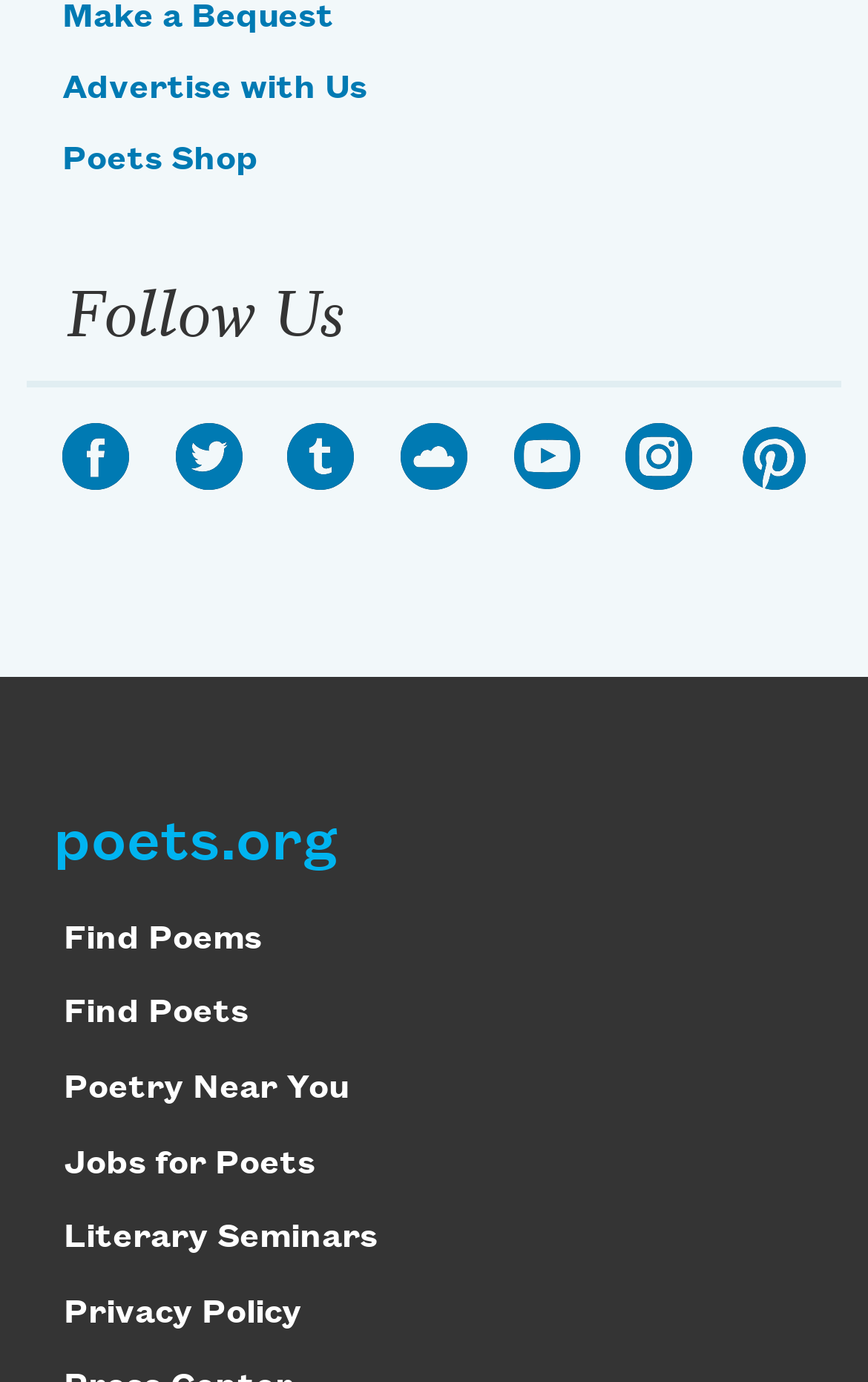Locate the UI element described by Facebook and provide its bounding box coordinates. Use the format (top-left x, top-left y, bottom-right x, bottom-right y) with all values as floating point numbers between 0 and 1.

[0.072, 0.306, 0.149, 0.355]